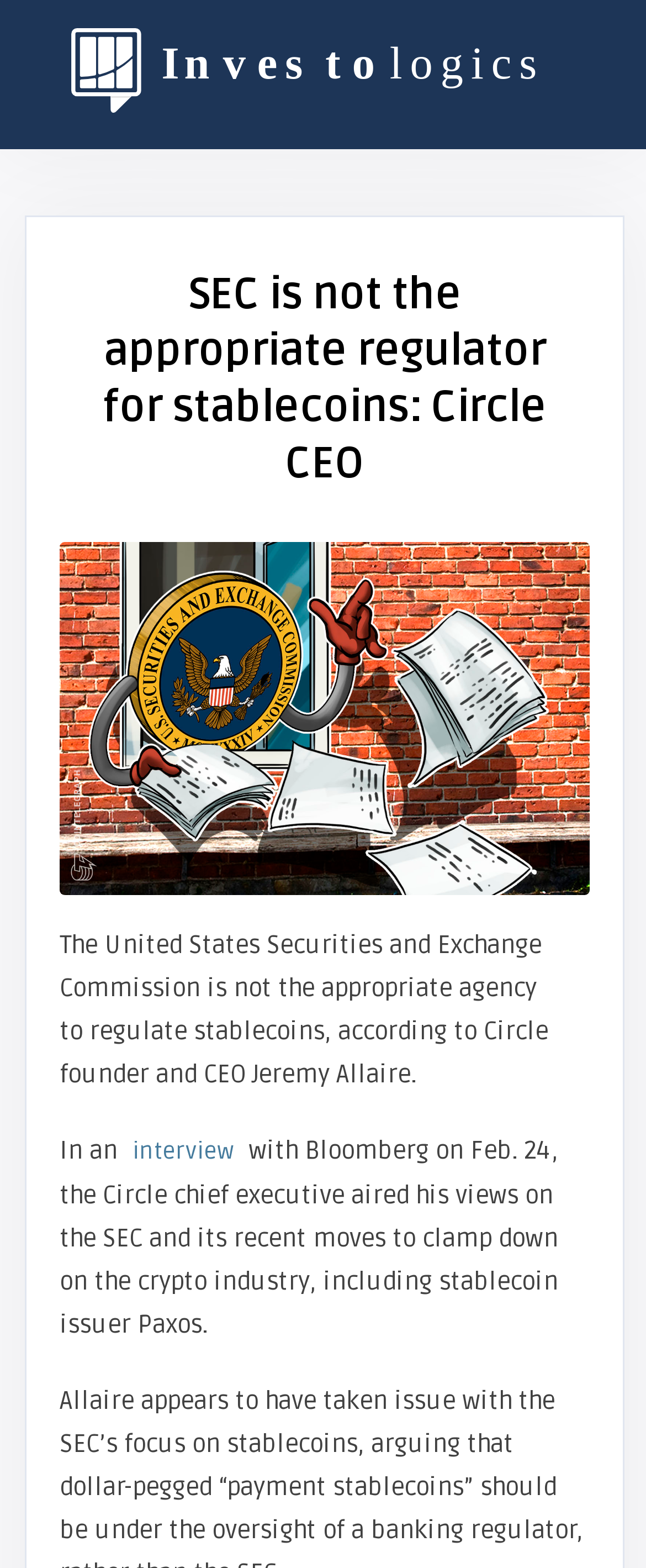Provide the bounding box coordinates of the HTML element this sentence describes: "interview".

[0.192, 0.724, 0.374, 0.743]